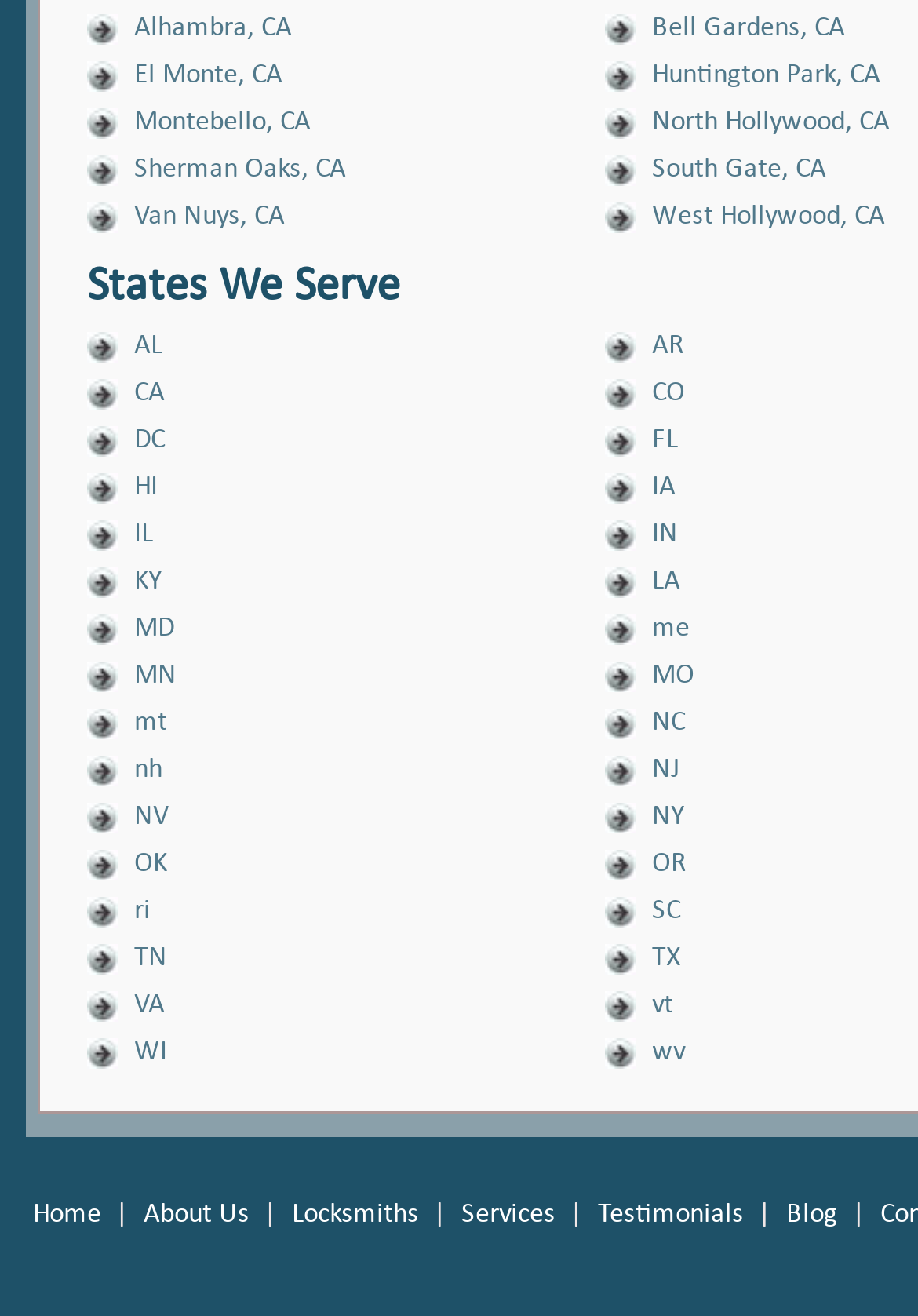What is the text of the second link on the top-left section? Based on the image, give a response in one word or a short phrase.

Bell Gardens, CA